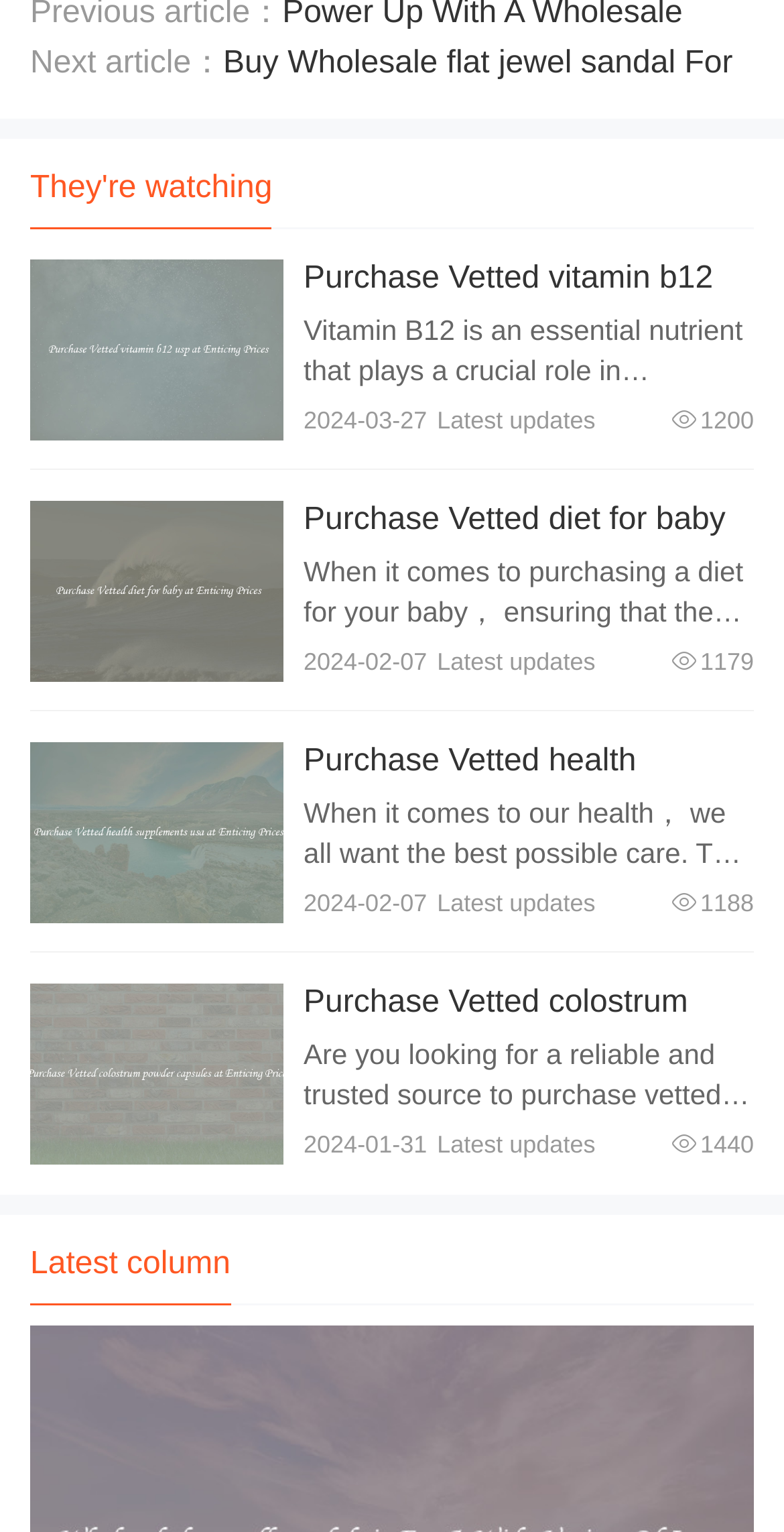What is the date of the latest update?
Can you provide a detailed and comprehensive answer to the question?

I looked for the 'Latest updates' text and found the corresponding date, which is 2024-03-27, indicating that it is the date of the latest update.